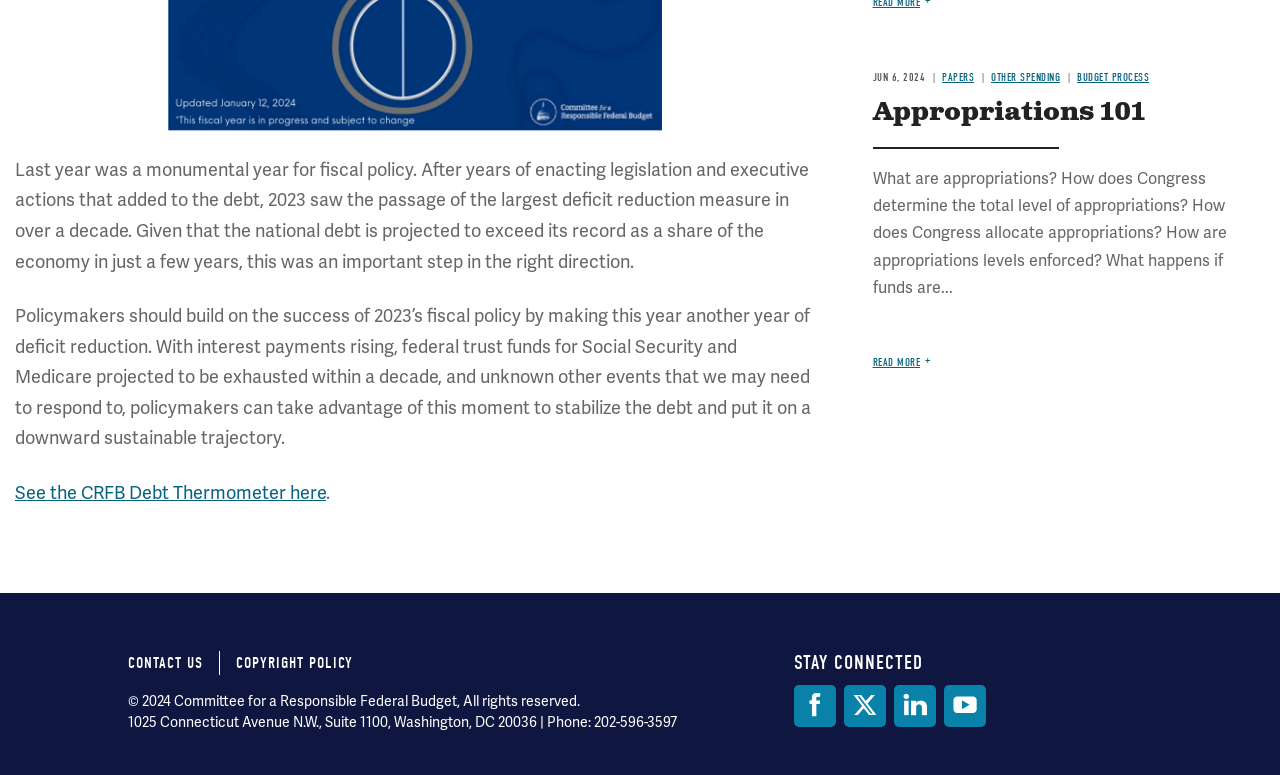Please find the bounding box coordinates of the element's region to be clicked to carry out this instruction: "See the CRFB Debt Thermometer".

[0.012, 0.621, 0.255, 0.65]